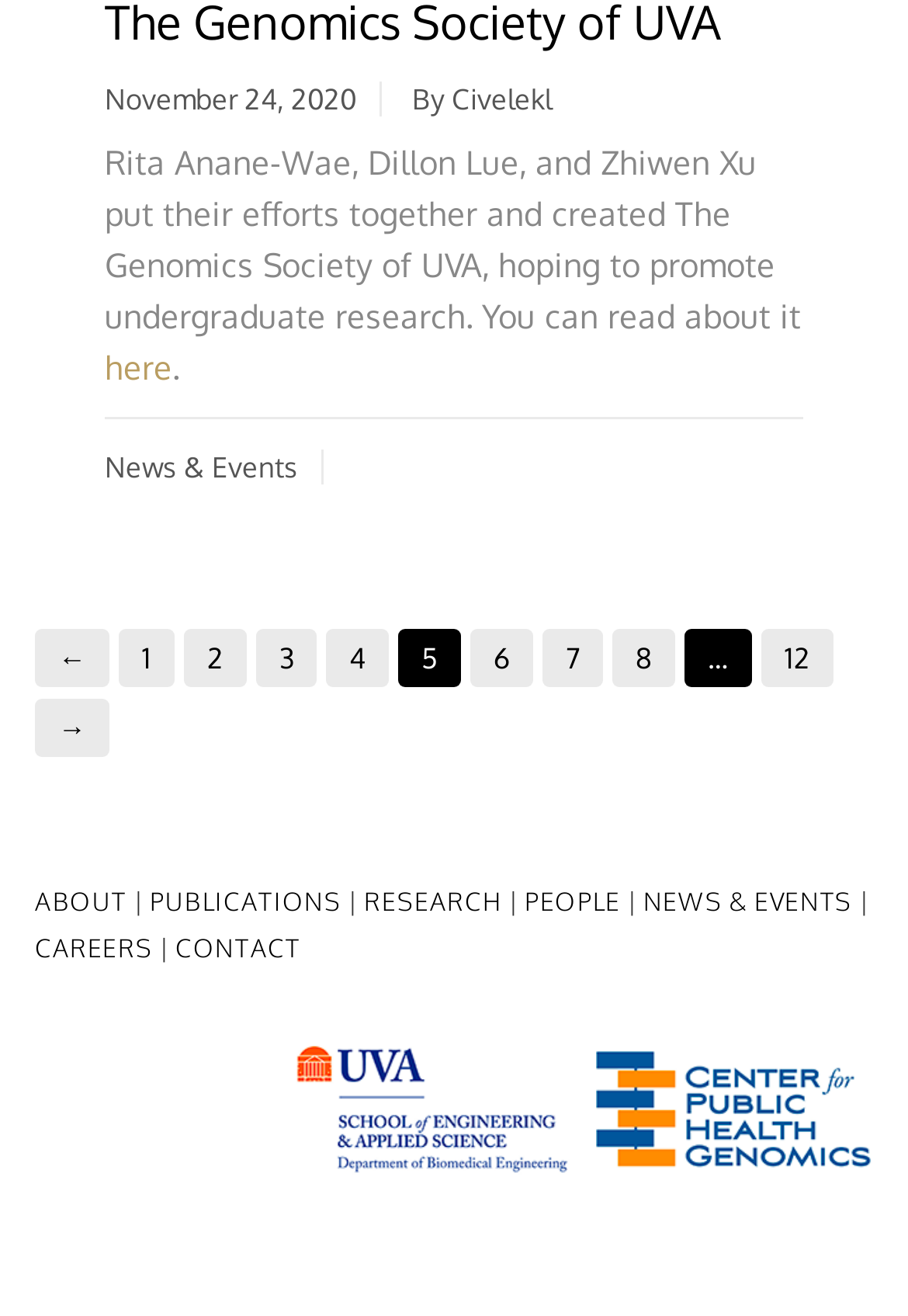Using the information from the screenshot, answer the following question thoroughly:
What is the date of the article?

The date of the article can be found at the top of the webpage, where it says 'November 24, 2020' in a static text element.